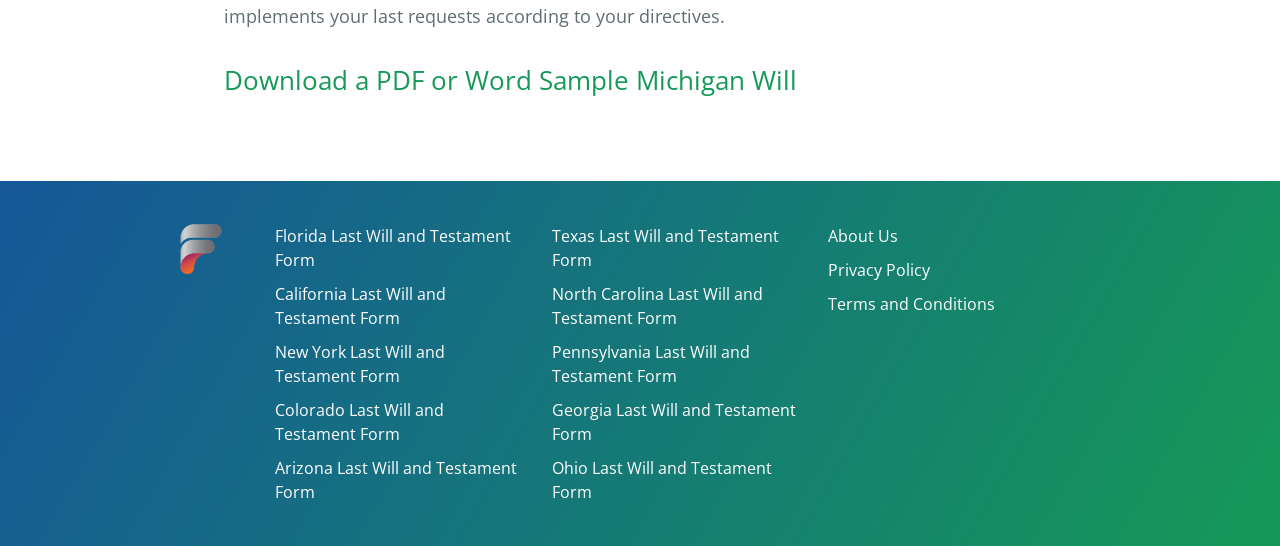Locate the bounding box coordinates of the clickable area to execute the instruction: "Access California Last Will and Testament Form". Provide the coordinates as four float numbers between 0 and 1, represented as [left, top, right, bottom].

[0.215, 0.518, 0.349, 0.603]